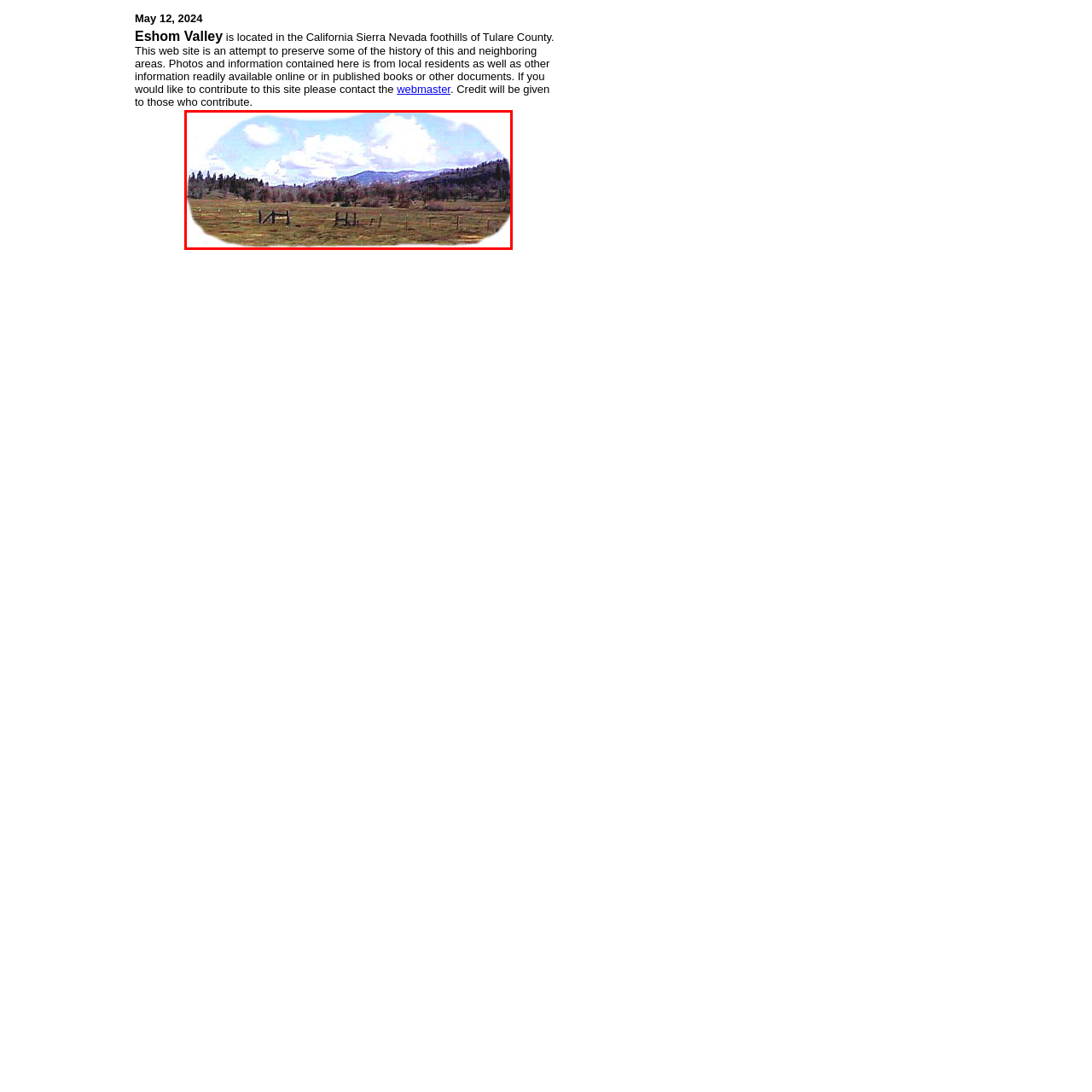Please provide a thorough description of the image inside the red frame.

The image depicts a picturesque landscape of Eshom Valley, located in the Sierra Nevada foothills of Tulare County, California. A wide, open field is framed by lush greenery and gentle rolling hills under a bright blue sky dotted with fluffy white clouds. The foreground features a rustic wooden fence that suggests a connection to the valley's agricultural heritage. The scene captures the serene beauty and natural charm of the area, inviting viewers to appreciate its tranquil ambiance and rich history. This visual representation aligns with the site's mission to preserve and share the cultural and environmental significance of Eshom Valley.